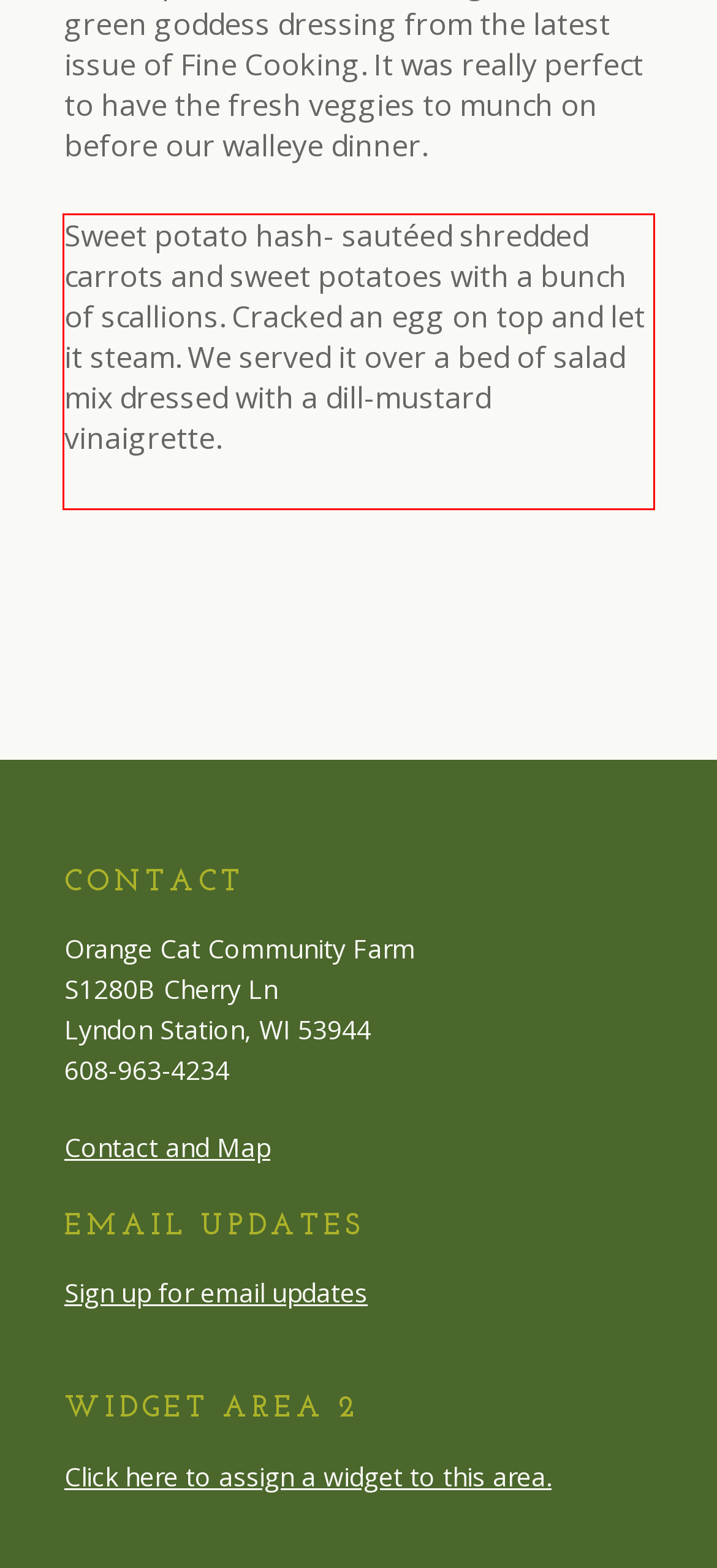Given a screenshot of a webpage containing a red bounding box, perform OCR on the text within this red bounding box and provide the text content.

Sweet potato hash- sautéed shredded carrots and sweet potatoes with a bunch of scallions. Cracked an egg on top and let it steam. We served it over a bed of salad mix dressed with a dill-mustard vinaigrette.